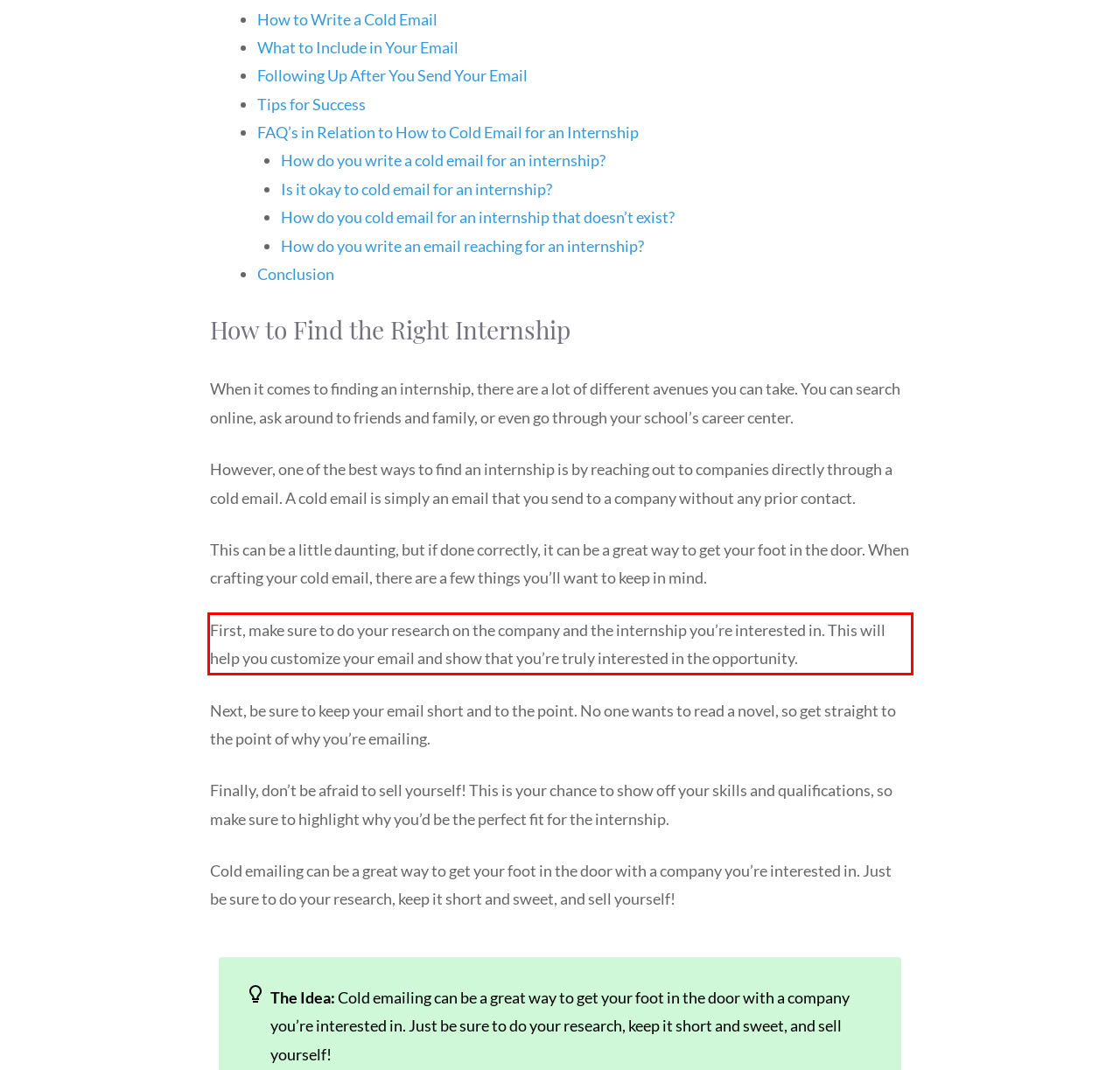You are provided with a screenshot of a webpage that includes a UI element enclosed in a red rectangle. Extract the text content inside this red rectangle.

First, make sure to do your research on the company and the internship you’re interested in. This will help you customize your email and show that you’re truly interested in the opportunity.